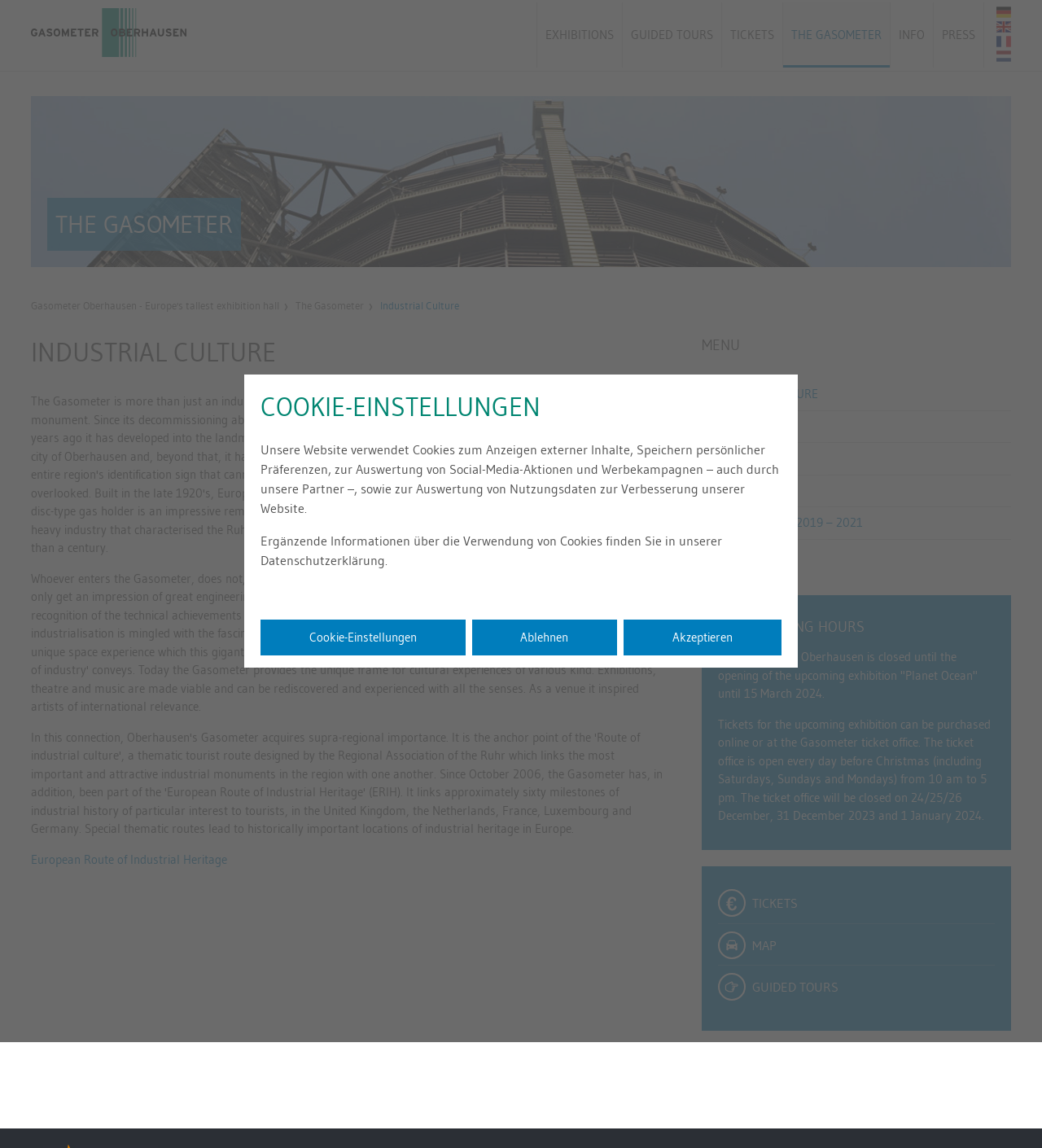What is the name of the exhibition hall?
Provide a detailed answer to the question, using the image to inform your response.

The name of the exhibition hall can be found in the logo at the top left corner of the webpage, which says 'Logo Gasometer Oberhausen'. Additionally, the breadcrumb navigation also mentions 'Gasometer Oberhausen' as the current location.